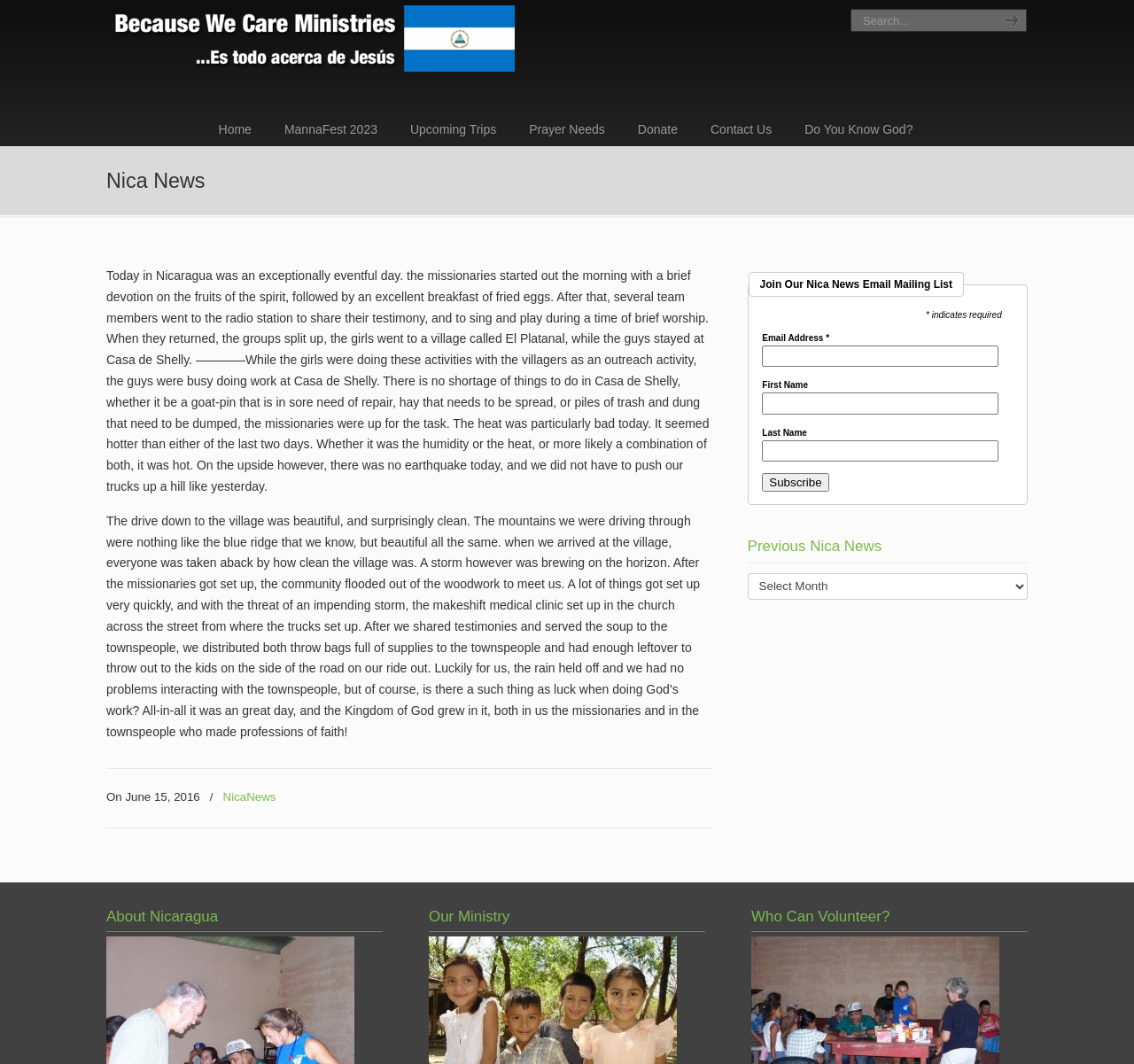Determine the bounding box of the UI element mentioned here: "Donate". The coordinates must be in the format [left, top, right, bottom] with values ranging from 0 to 1.

[0.547, 0.104, 0.613, 0.139]